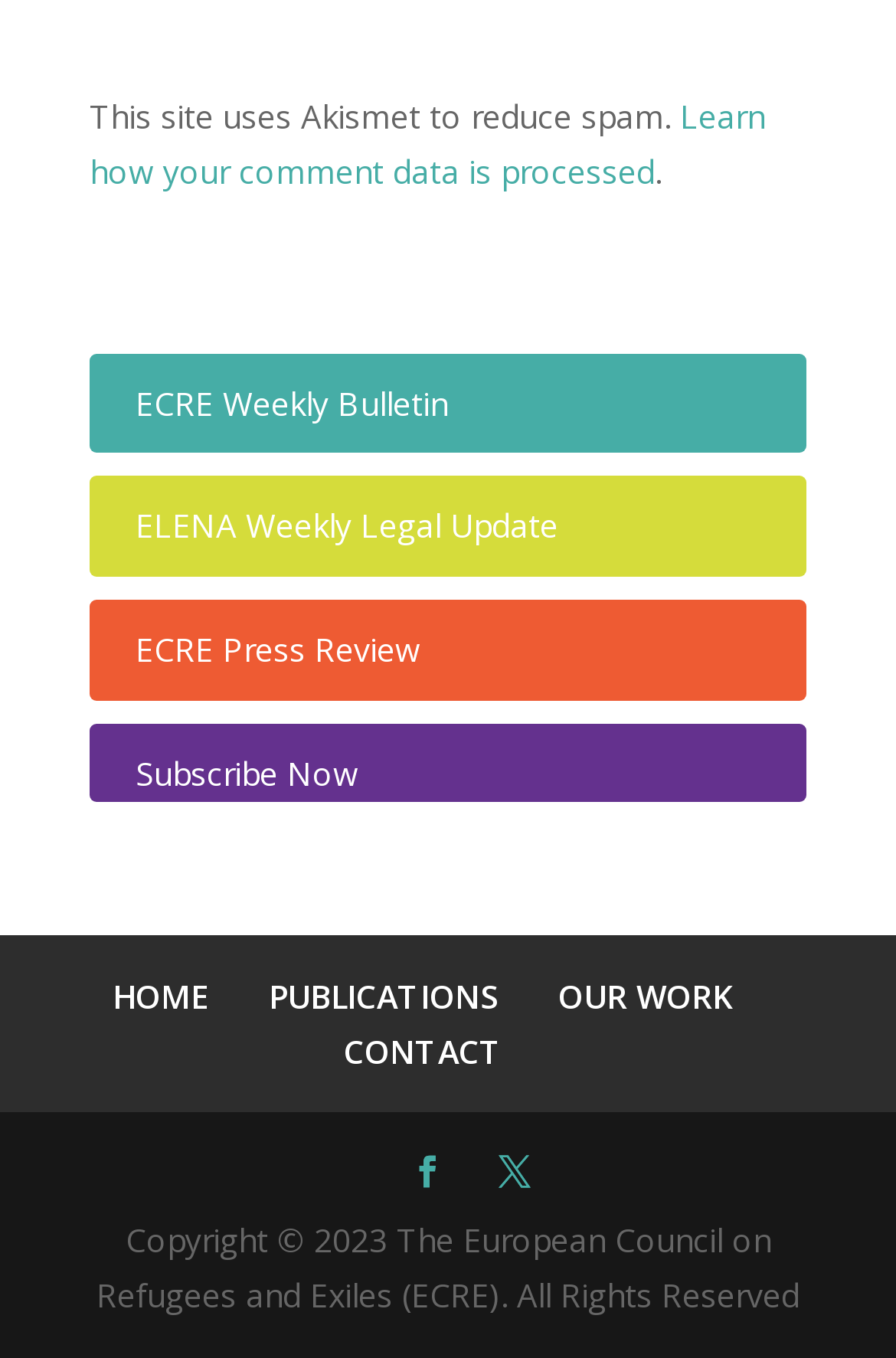Could you please study the image and provide a detailed answer to the question:
How many links are in the top section?

I counted the number of links in the top section of the webpage, which are 'ECRE Weekly Bulletin', 'ELENA Weekly Legal Update', 'ECRE Press Review', and 'Subscribe Now'. Therefore, there are 4 links in the top section.